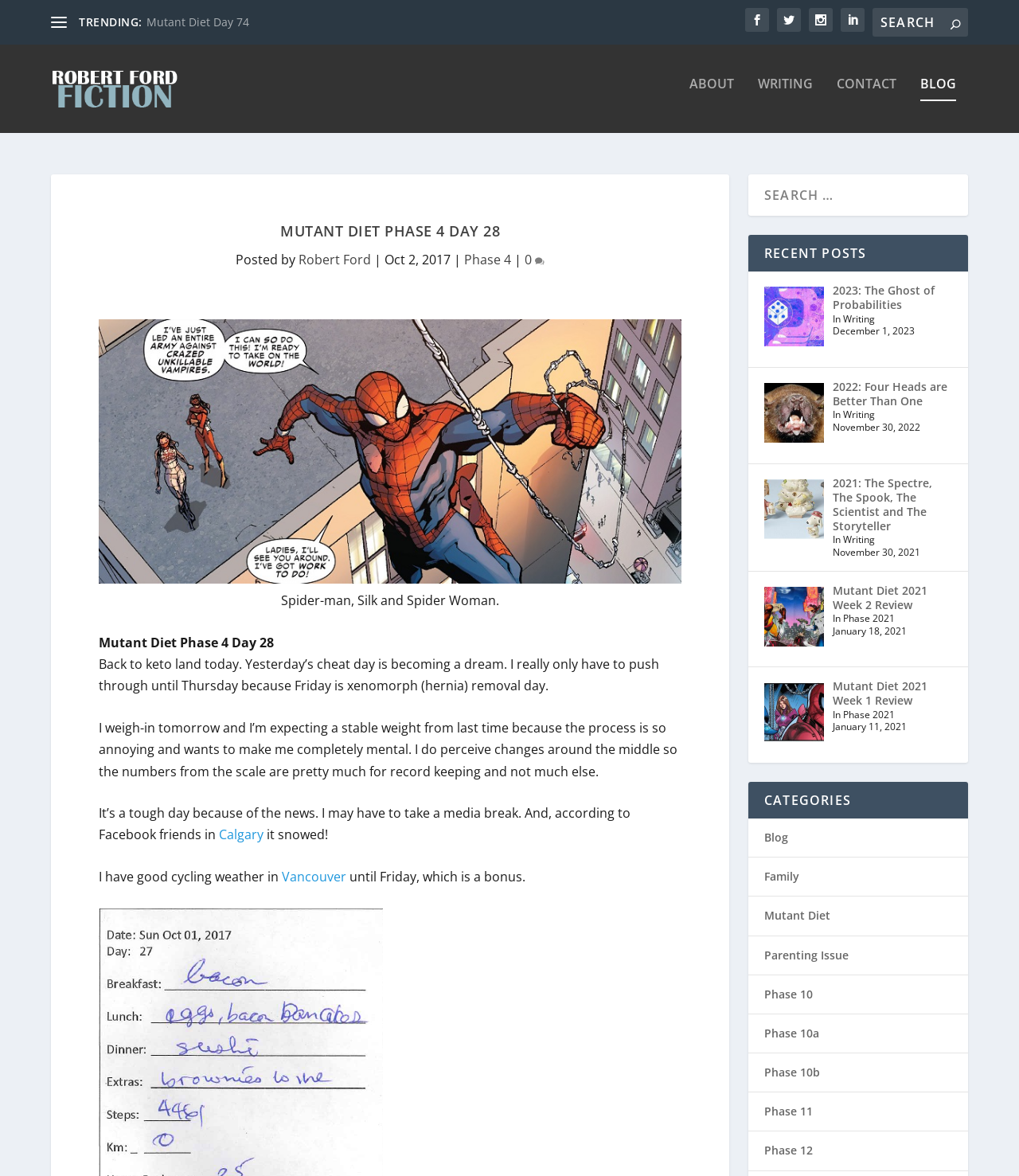Please identify the bounding box coordinates of the element's region that I should click in order to complete the following instruction: "Go to ABOUT page". The bounding box coordinates consist of four float numbers between 0 and 1, i.e., [left, top, right, bottom].

[0.677, 0.074, 0.72, 0.122]